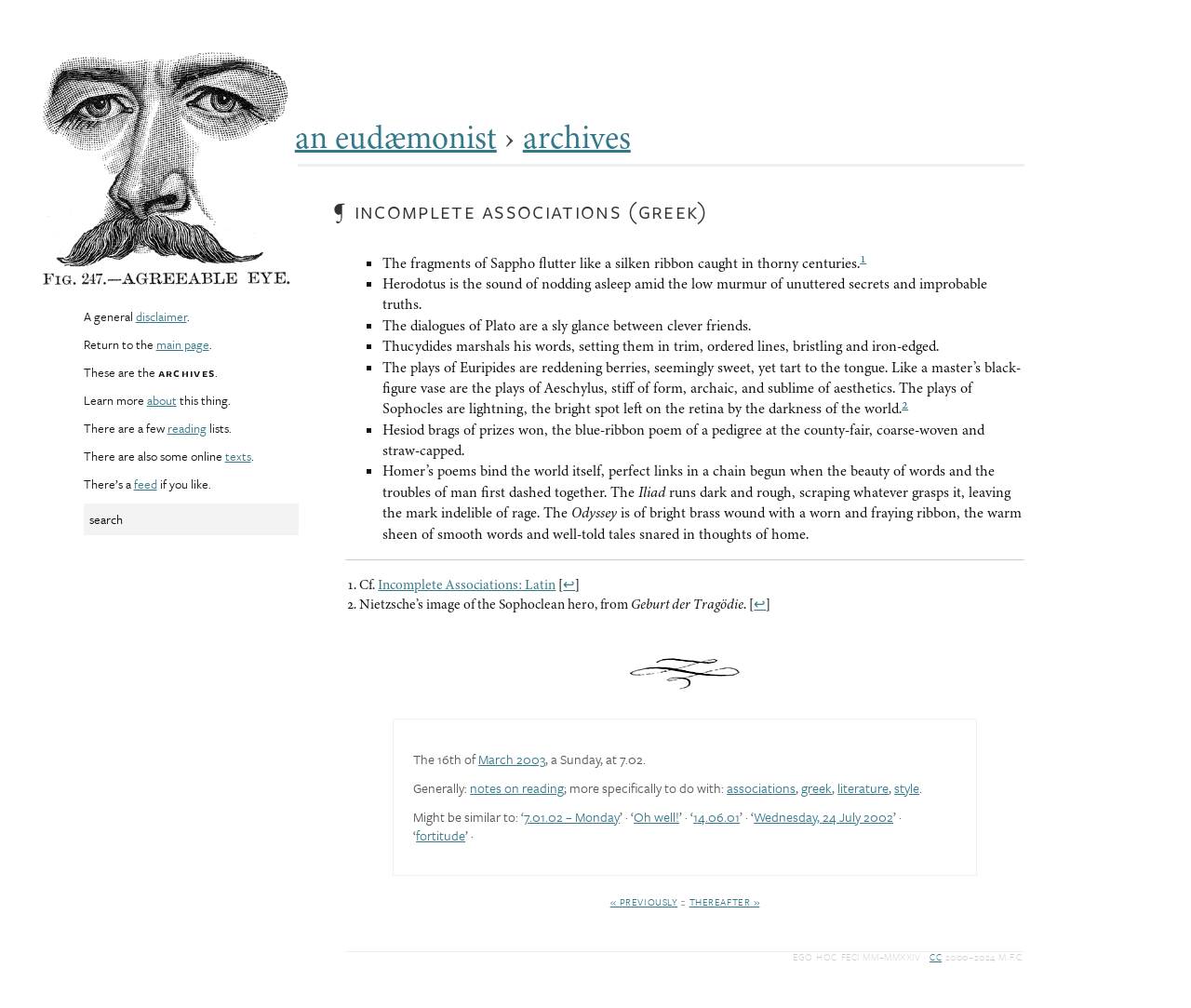Please determine the bounding box coordinates of the element to click in order to execute the following instruction: "Visit the 'main page'". The coordinates should be four float numbers between 0 and 1, specified as [left, top, right, bottom].

[0.131, 0.332, 0.175, 0.351]